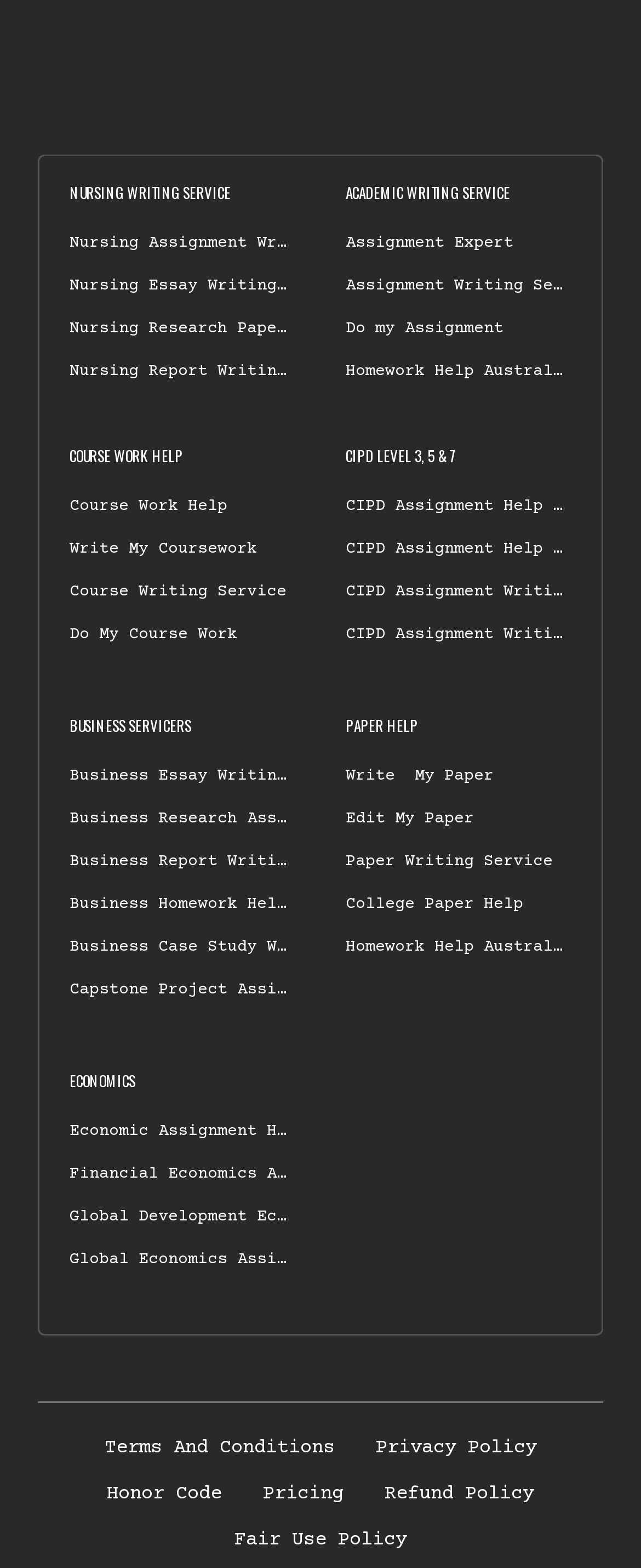Please specify the bounding box coordinates of the clickable region to carry out the following instruction: "View Terms And Conditions". The coordinates should be four float numbers between 0 and 1, in the format [left, top, right, bottom].

[0.131, 0.916, 0.554, 0.932]